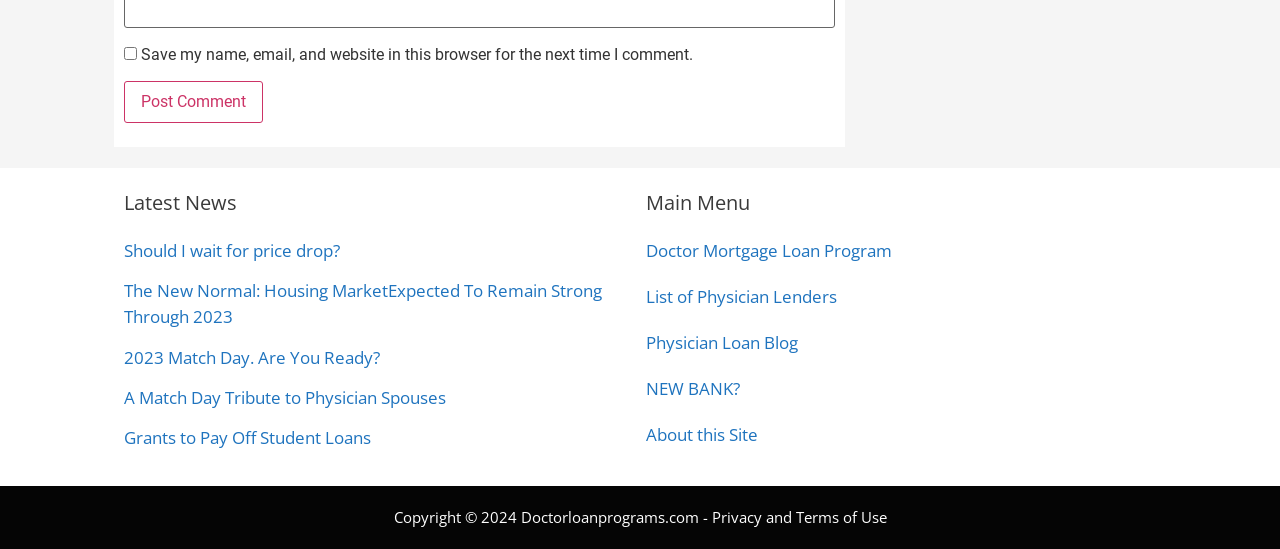Please answer the following question using a single word or phrase: What type of articles are listed?

News and loan programs